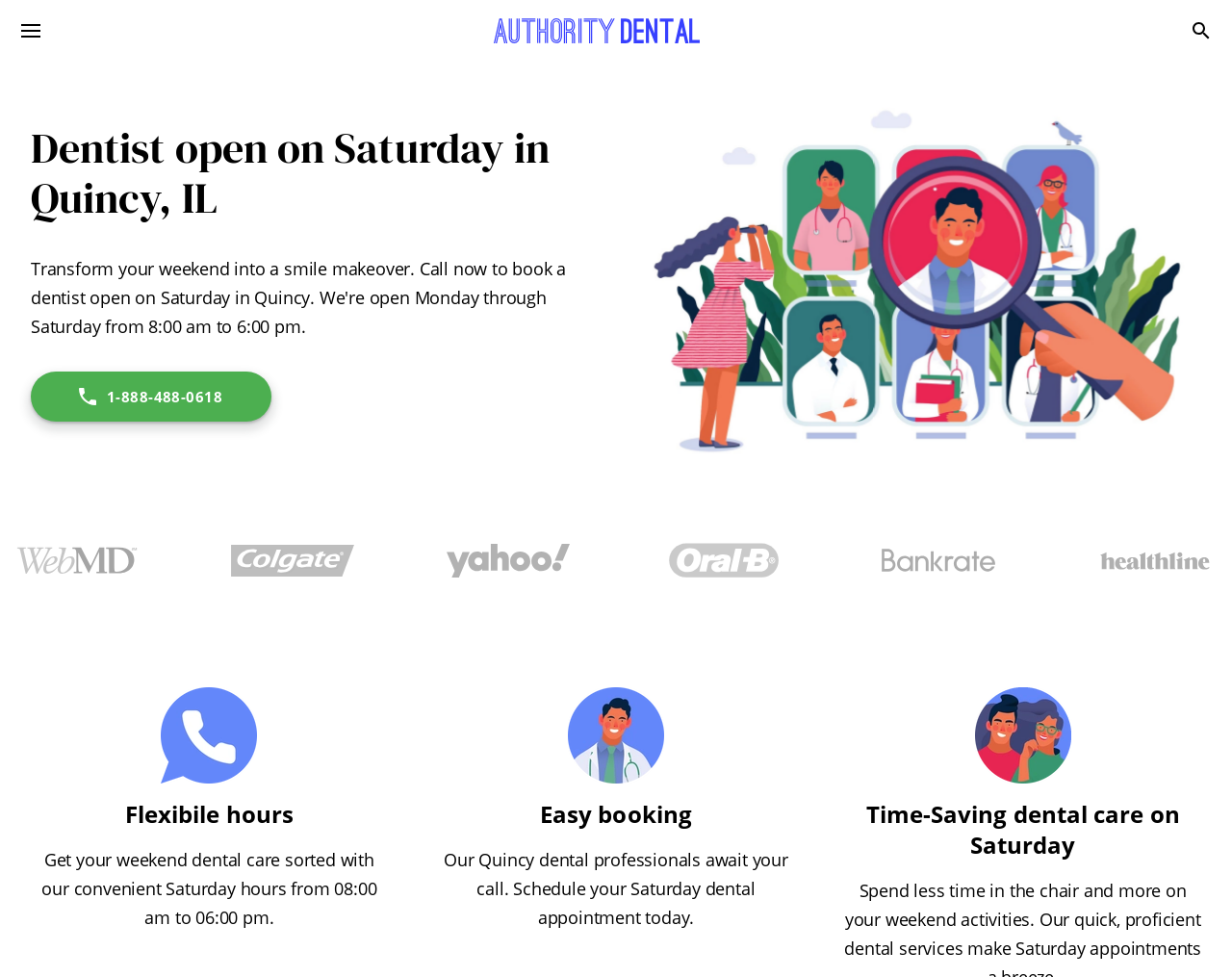What is the principal heading displayed on the webpage?

Dentist open on Saturday in Quincy, IL